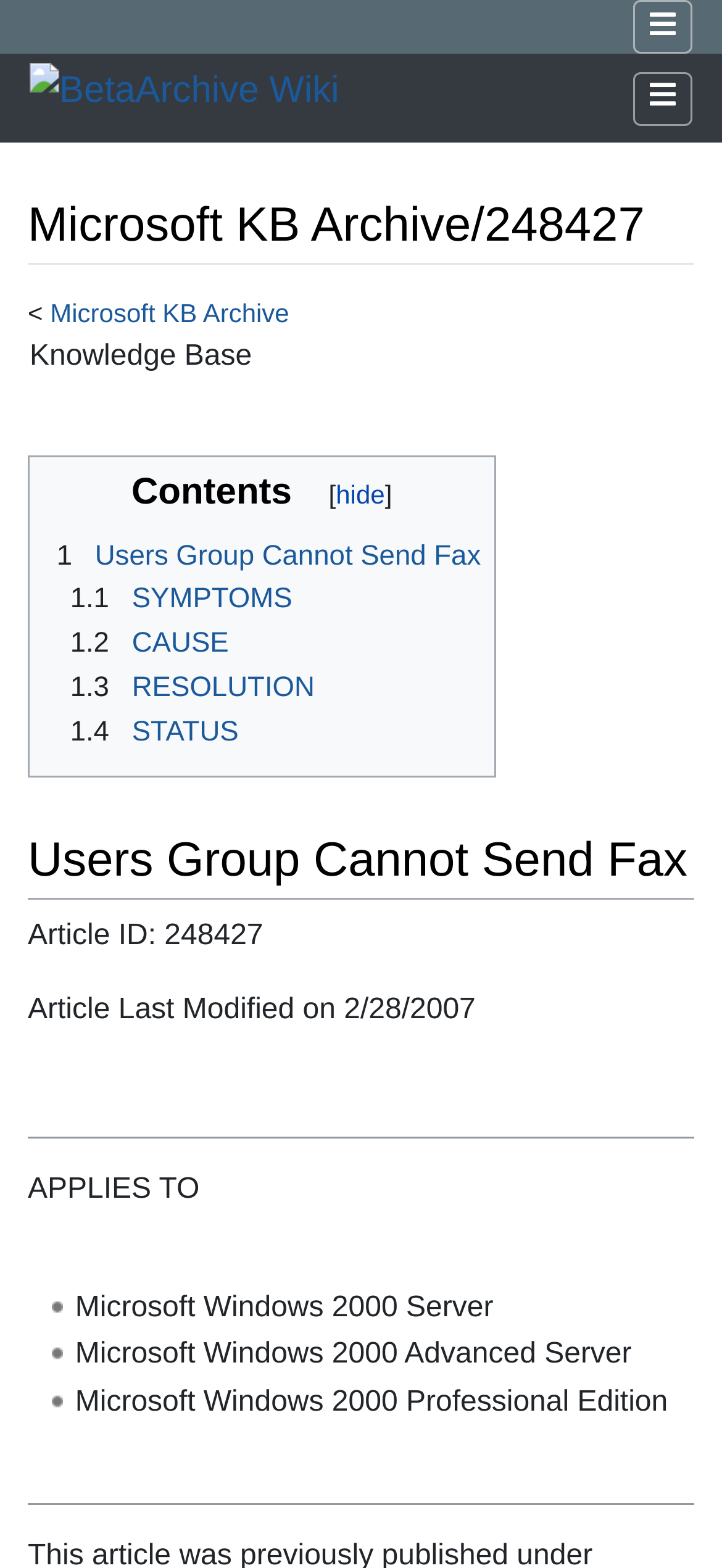Analyze and describe the webpage in a detailed narrative.

The webpage is about a Microsoft Knowledge Base article, specifically article ID 248427, titled "Users Group Cannot Send Fax". At the top, there is a button with an icon on the right side, and a link to "BetaArchive Wiki" on the left side, accompanied by an image. Below this, there is a heading with the article title, followed by a series of links and static text, including "Microsoft KB Archive", "Jump to:", "navigation", and "search".

The main content of the page is divided into sections. The first section is a table with two columns, where the left column has the title "Knowledge Base". Below this, there is a navigation section titled "Contents", which has a button to hide or show the contents. The contents section has several links to different parts of the article, including "Users Group Cannot Send Fax", "SYMPTOMS", "CAUSE", "RESOLUTION", and "STATUS".

Further down the page, there is a heading with the article title again, followed by static text with the article ID and last modified date. A horizontal separator line separates this section from the next, which has a heading "APPLIES TO" and a list of operating systems, including "Microsoft Windows 2000 Server", "Microsoft Windows 2000 Advanced Server", and "Microsoft Windows 2000 Professional Edition", each marked with a list marker. The page ends with another horizontal separator line at the bottom.